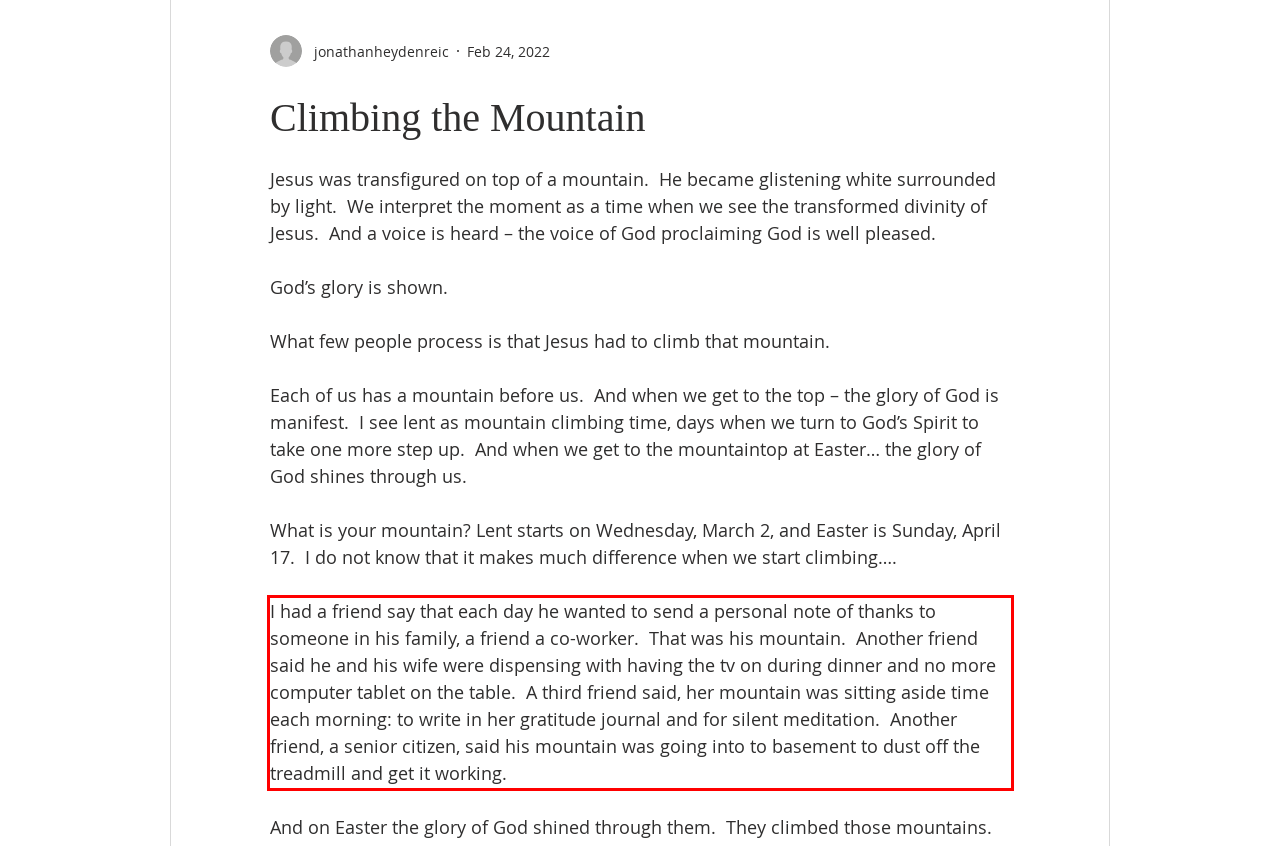Please look at the webpage screenshot and extract the text enclosed by the red bounding box.

I had a friend say that each day he wanted to send a personal note of thanks to someone in his family, a friend a co-worker. That was his mountain. Another friend said he and his wife were dispensing with having the tv on during dinner and no more computer tablet on the table. A third friend said, her mountain was sitting aside time each morning: to write in her gratitude journal and for silent meditation. Another friend, a senior citizen, said his mountain was going into to basement to dust off the treadmill and get it working.